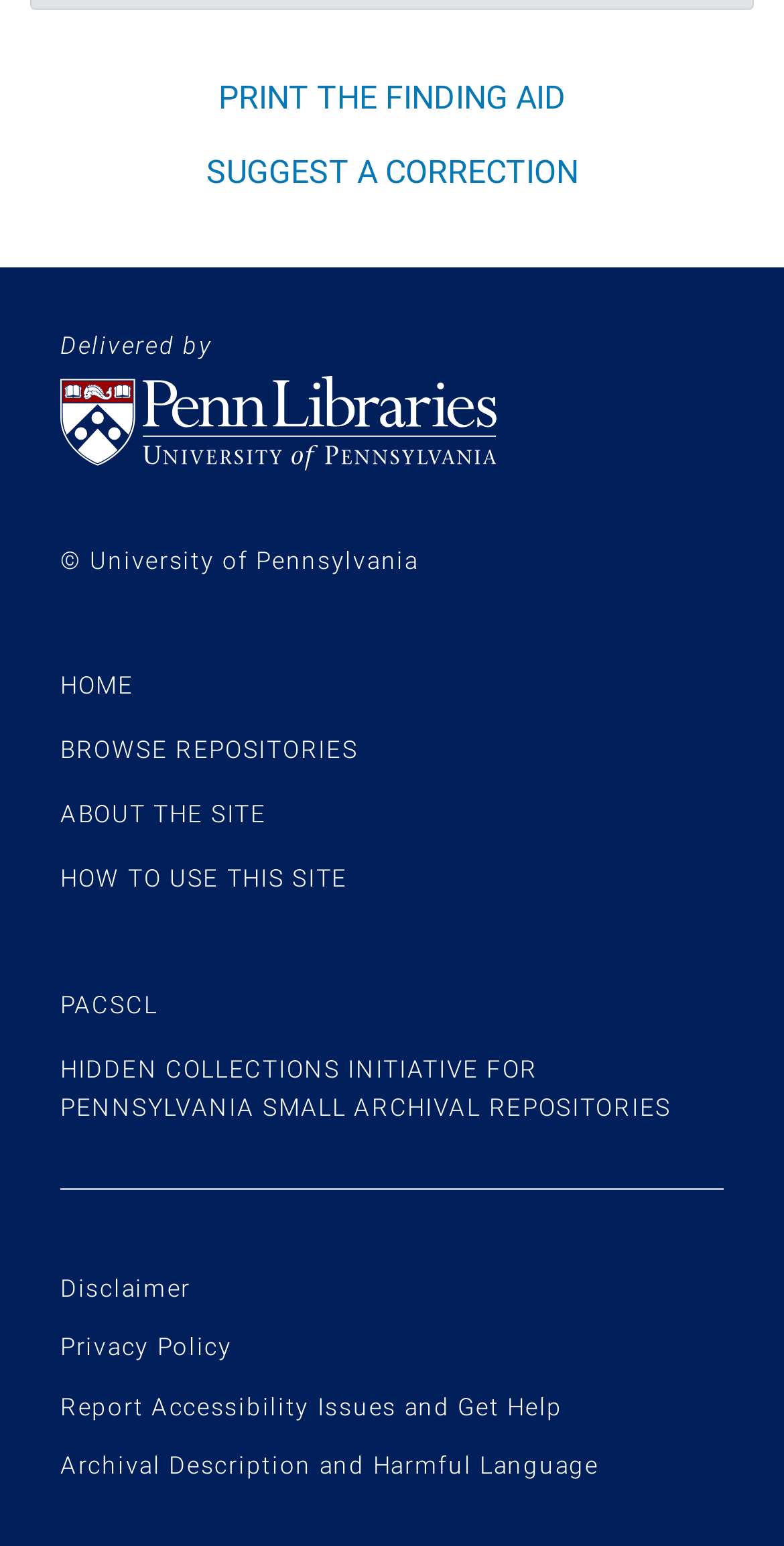Determine the bounding box coordinates for the area that should be clicked to carry out the following instruction: "Learn about the site".

[0.077, 0.518, 0.34, 0.536]